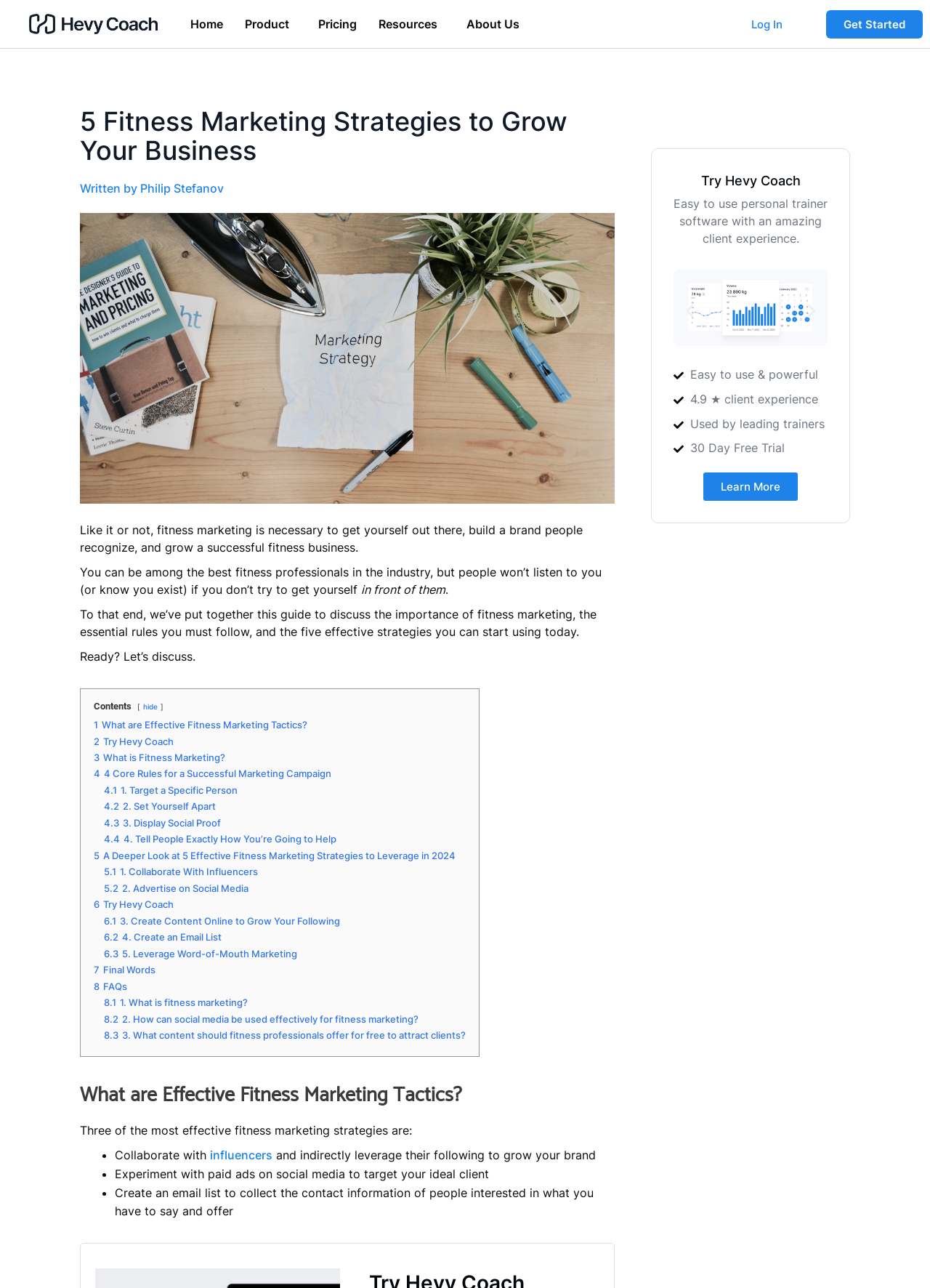Please find and report the bounding box coordinates of the element to click in order to perform the following action: "Click the 'Get Started' button". The coordinates should be expressed as four float numbers between 0 and 1, in the format [left, top, right, bottom].

[0.888, 0.008, 0.992, 0.03]